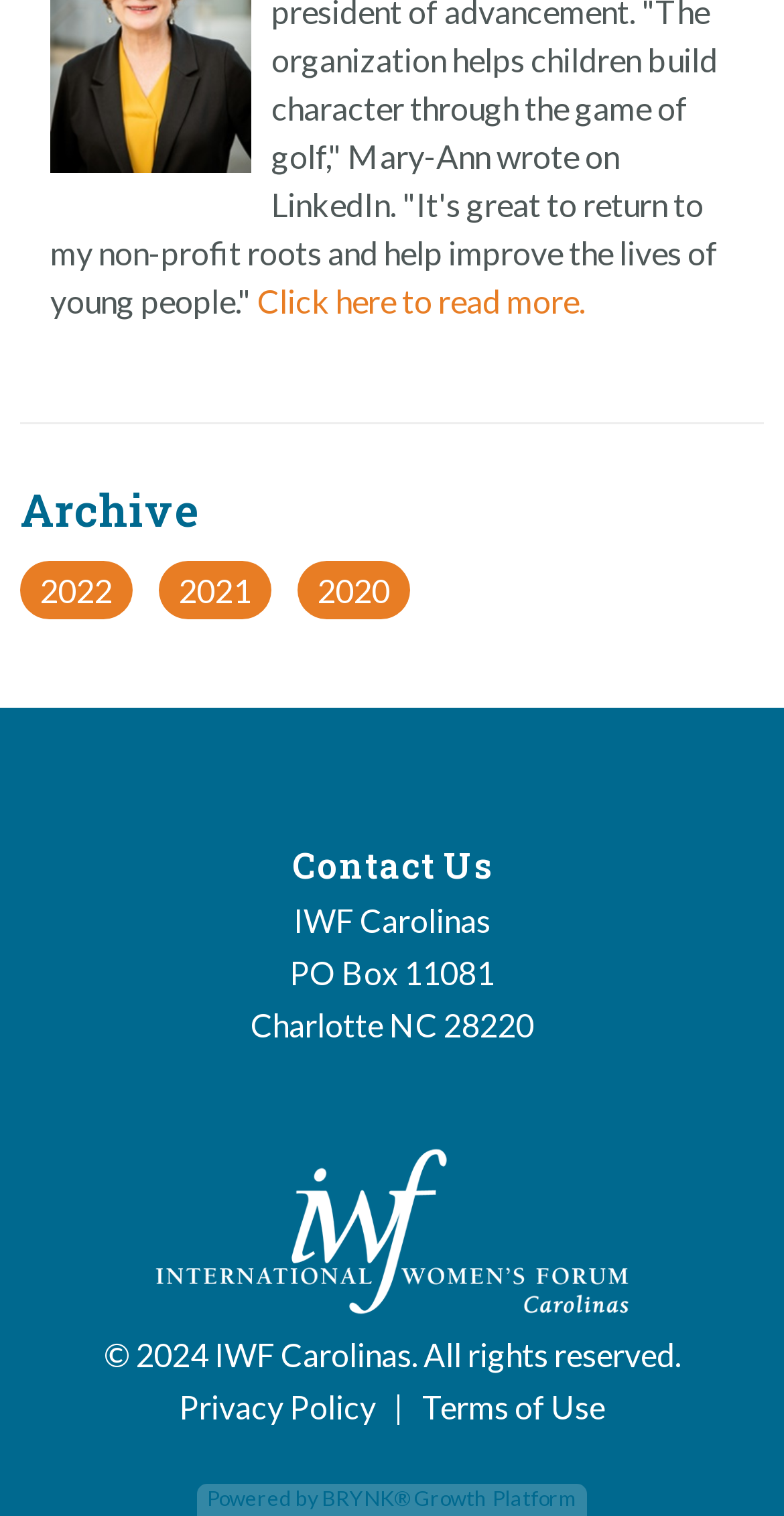Please identify the bounding box coordinates of the element that needs to be clicked to execute the following command: "Click to read more". Provide the bounding box using four float numbers between 0 and 1, formatted as [left, top, right, bottom].

[0.328, 0.186, 0.754, 0.211]